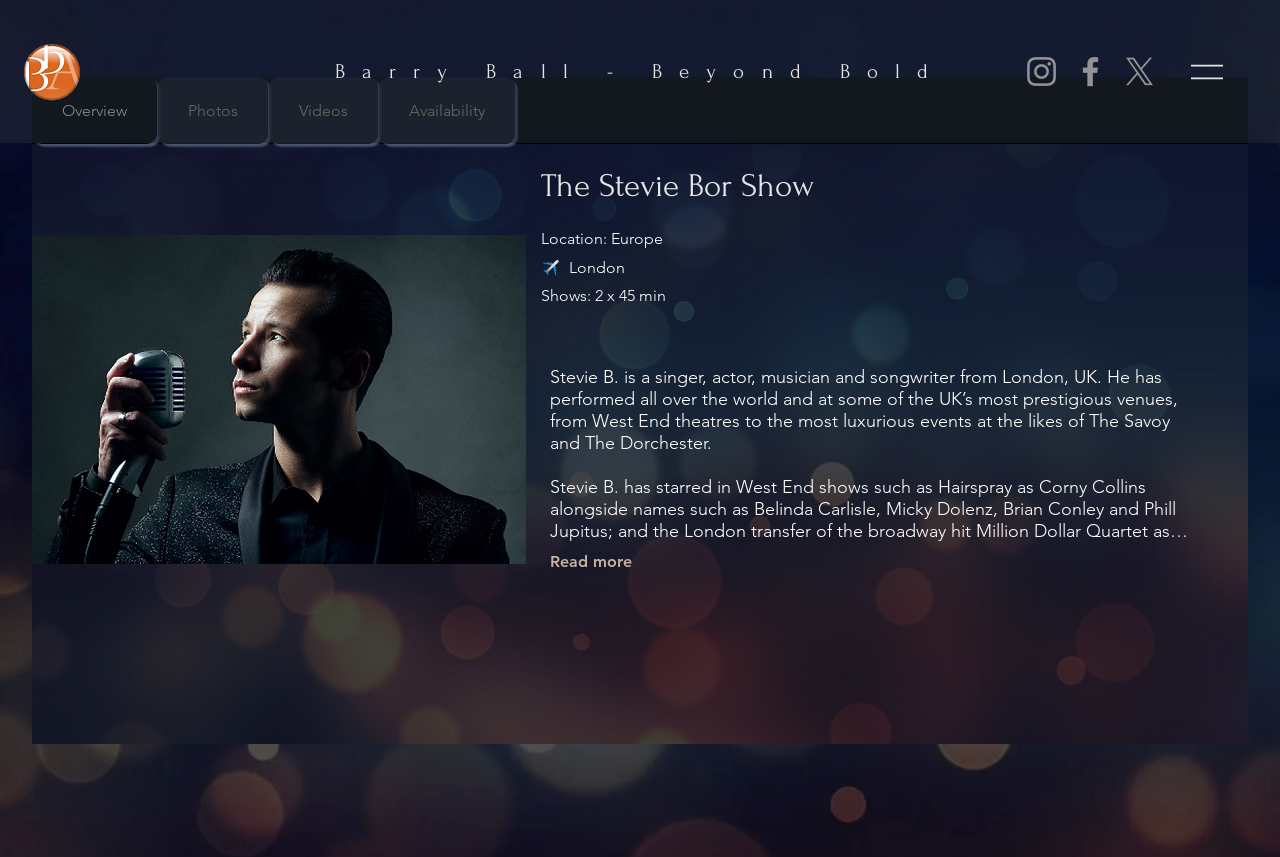Identify the bounding box coordinates of the area you need to click to perform the following instruction: "Go to Instagram".

[0.798, 0.061, 0.829, 0.106]